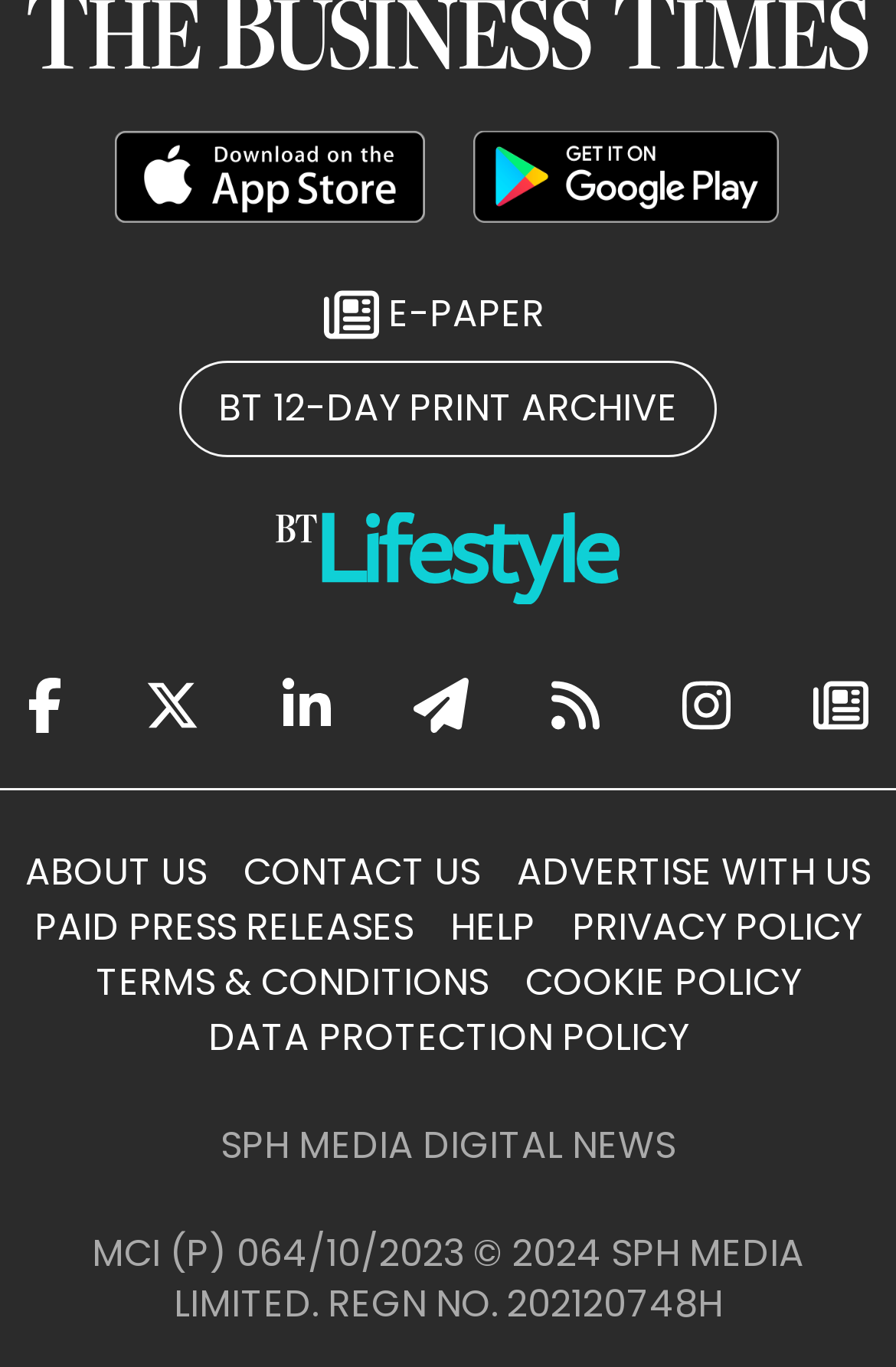Give a succinct answer to this question in a single word or phrase: 
What is the copyright year of the webpage?

2024